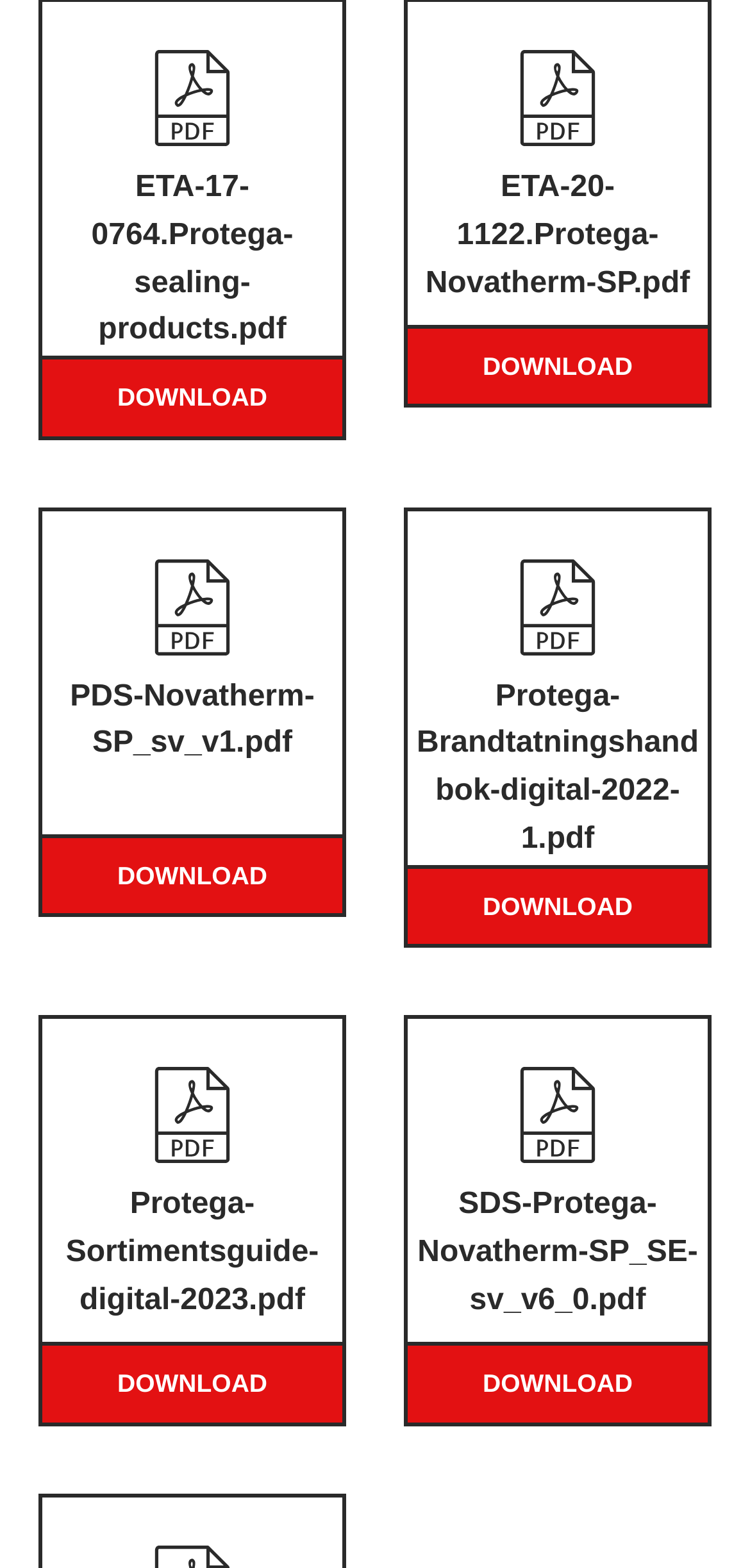Respond to the following query with just one word or a short phrase: 
How many images are there on the webpage?

9